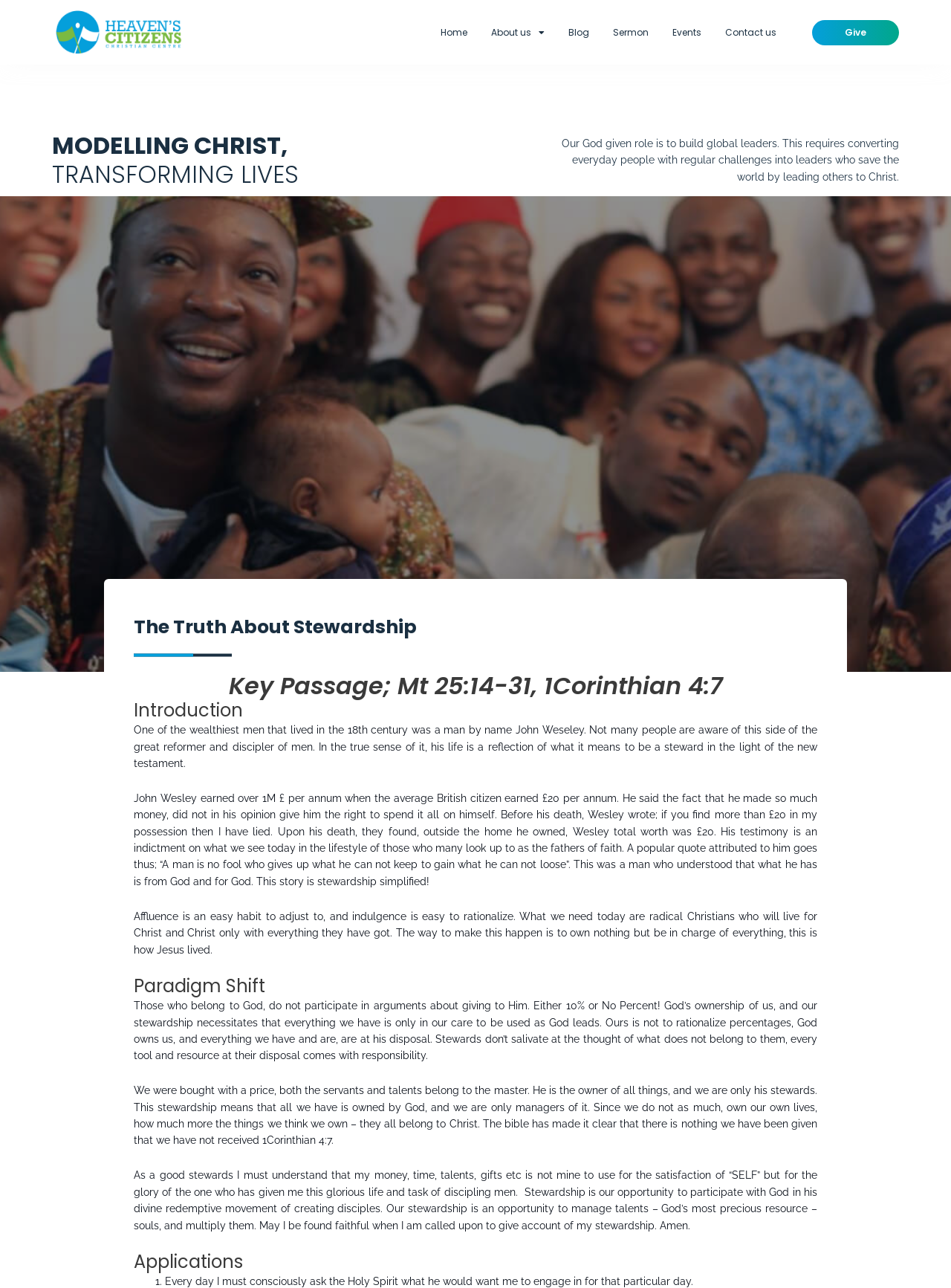Who is the wealthy man mentioned in the article?
Look at the image and provide a detailed response to the question.

I found the name of the wealthy man mentioned in the article by reading the StaticText element 'One of the wealthiest men that lived in the 18th century was a man by name John Weseley.' which indicates that the wealthy man is John Weseley.